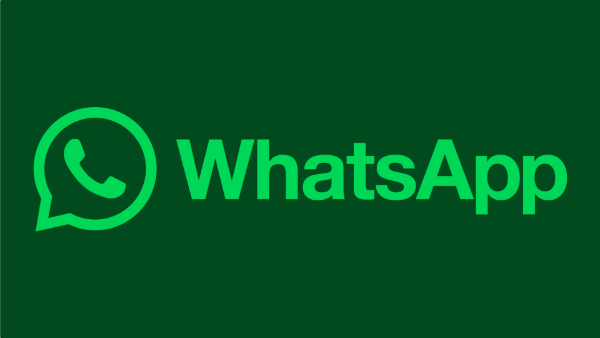Break down the image and provide a full description, noting any significant aspects.

The image showcases the WhatsApp logo, prominently displayed with its iconic green color scheme. The logo features a stylized speech bubble with a phone icon inside, symbolizing communication and connectivity. The text "WhatsApp" is bold and modern, aligning seamlessly with the graphic element. This design reflects WhatsApp's role as a leading messaging platform, emphasizing its focus on instant messaging, voice calls, and seamless interaction among users. The overall presentation suggests a vibrant and user-friendly interface, indicative of the app's popularity in facilitating communication worldwide.